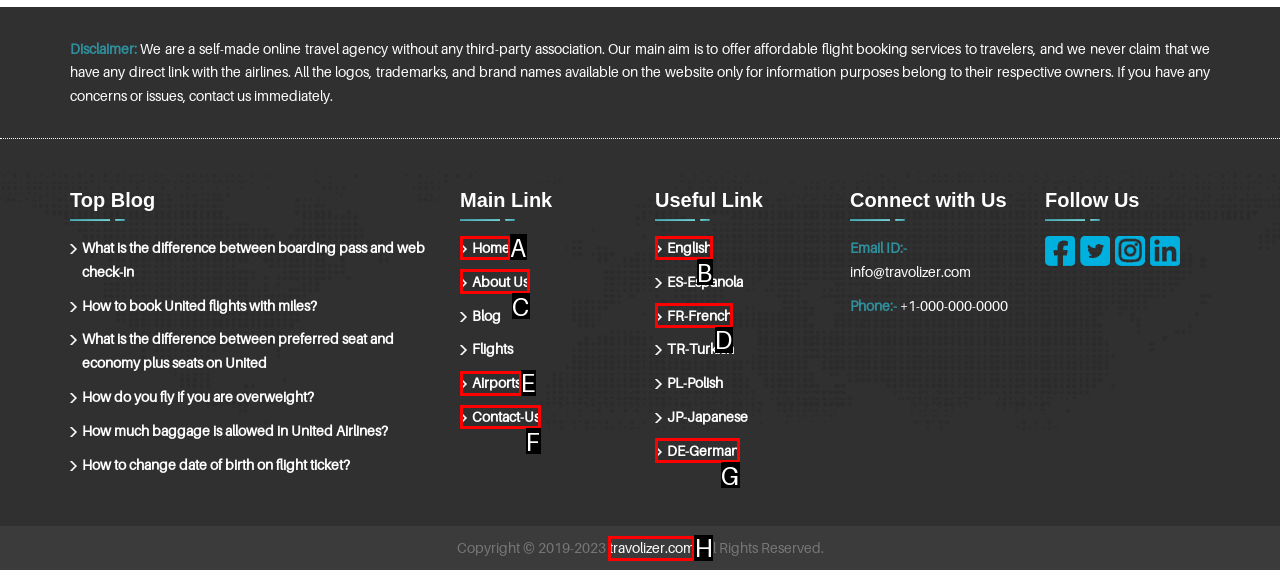Tell me which one HTML element best matches the description: travolizer.com Answer with the option's letter from the given choices directly.

H